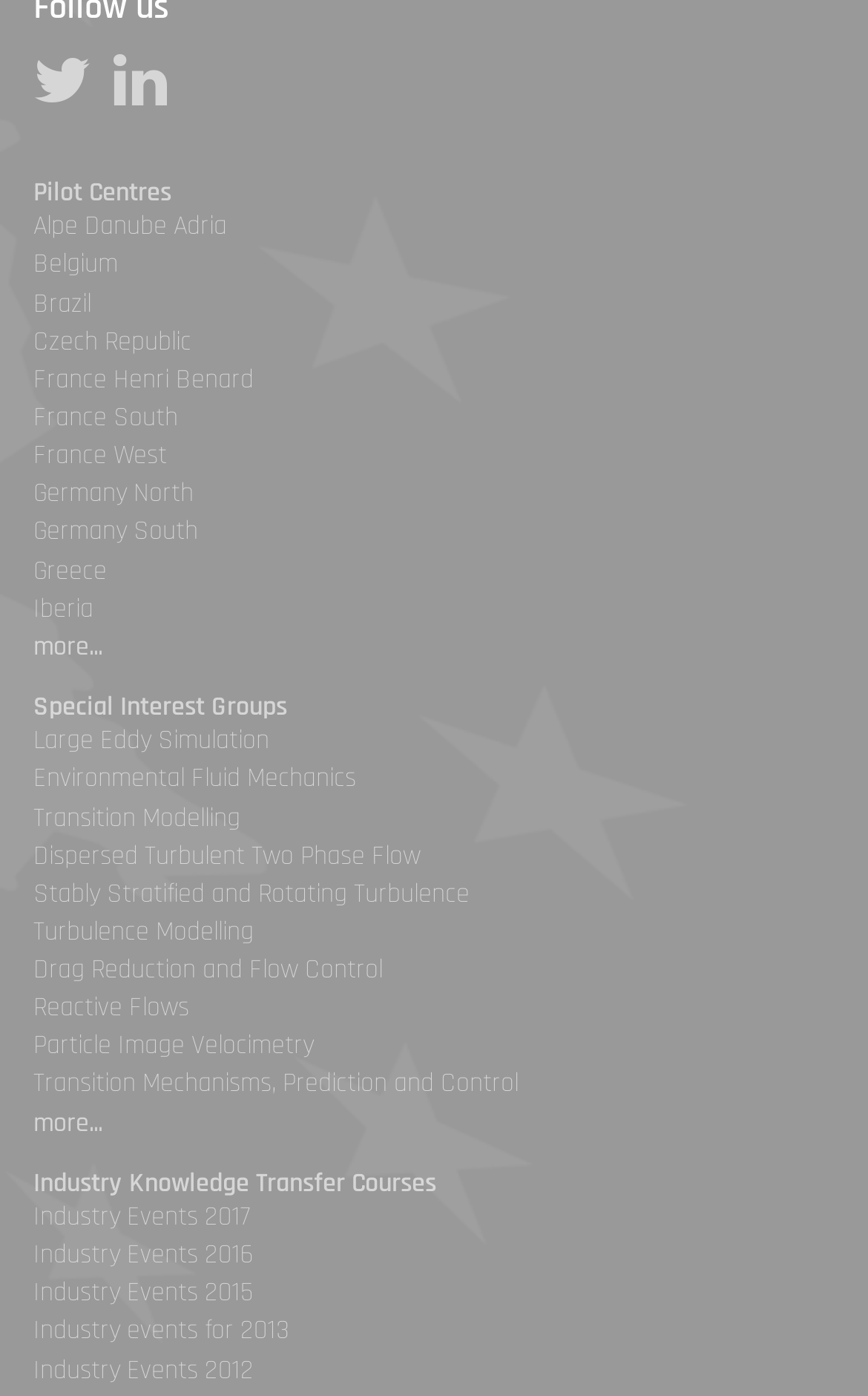Find the coordinates for the bounding box of the element with this description: "Industry events for 2013".

[0.038, 0.942, 0.333, 0.966]